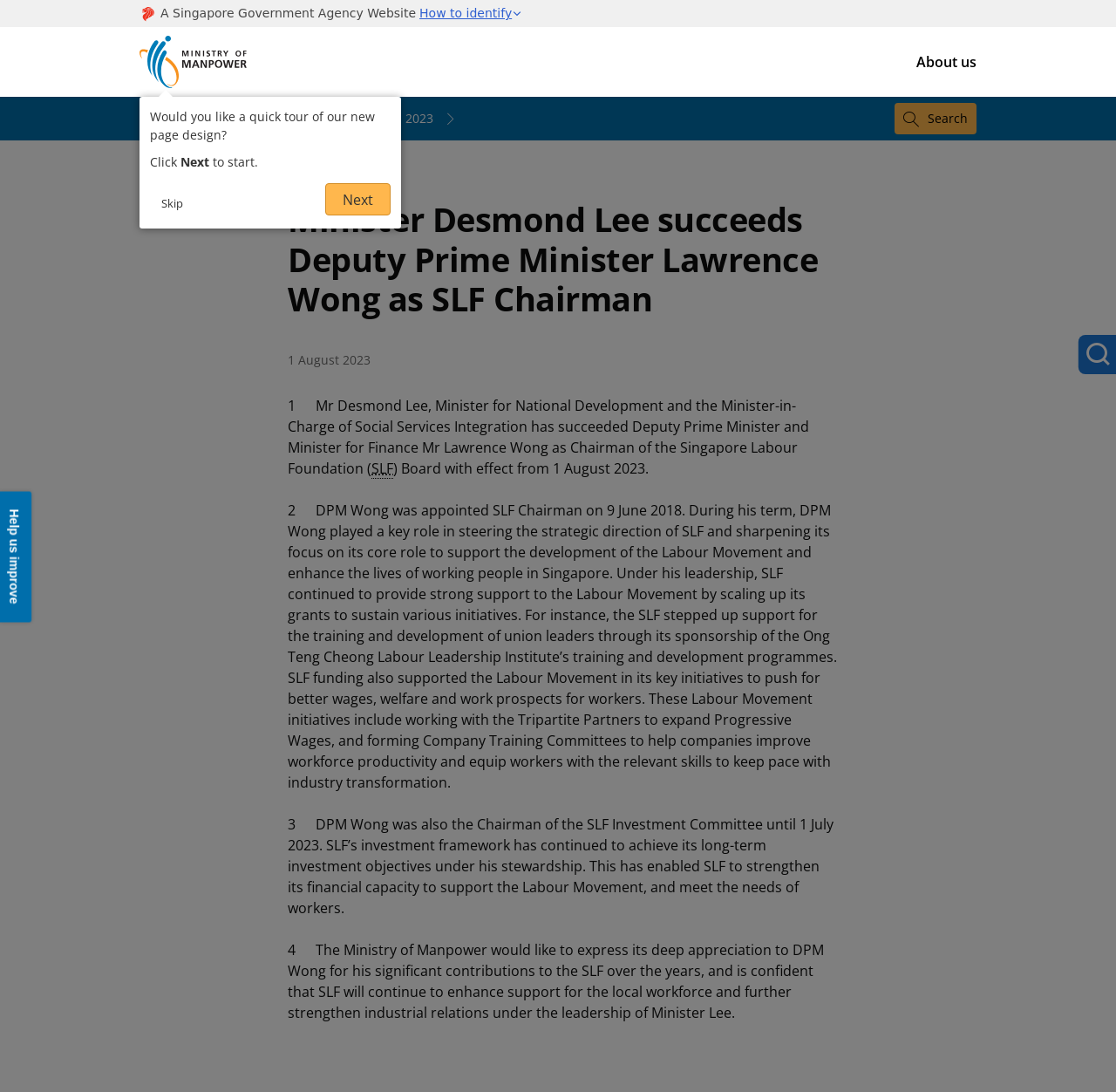Using the description "How to identify", locate and provide the bounding box of the UI element.

[0.376, 0.004, 0.468, 0.021]